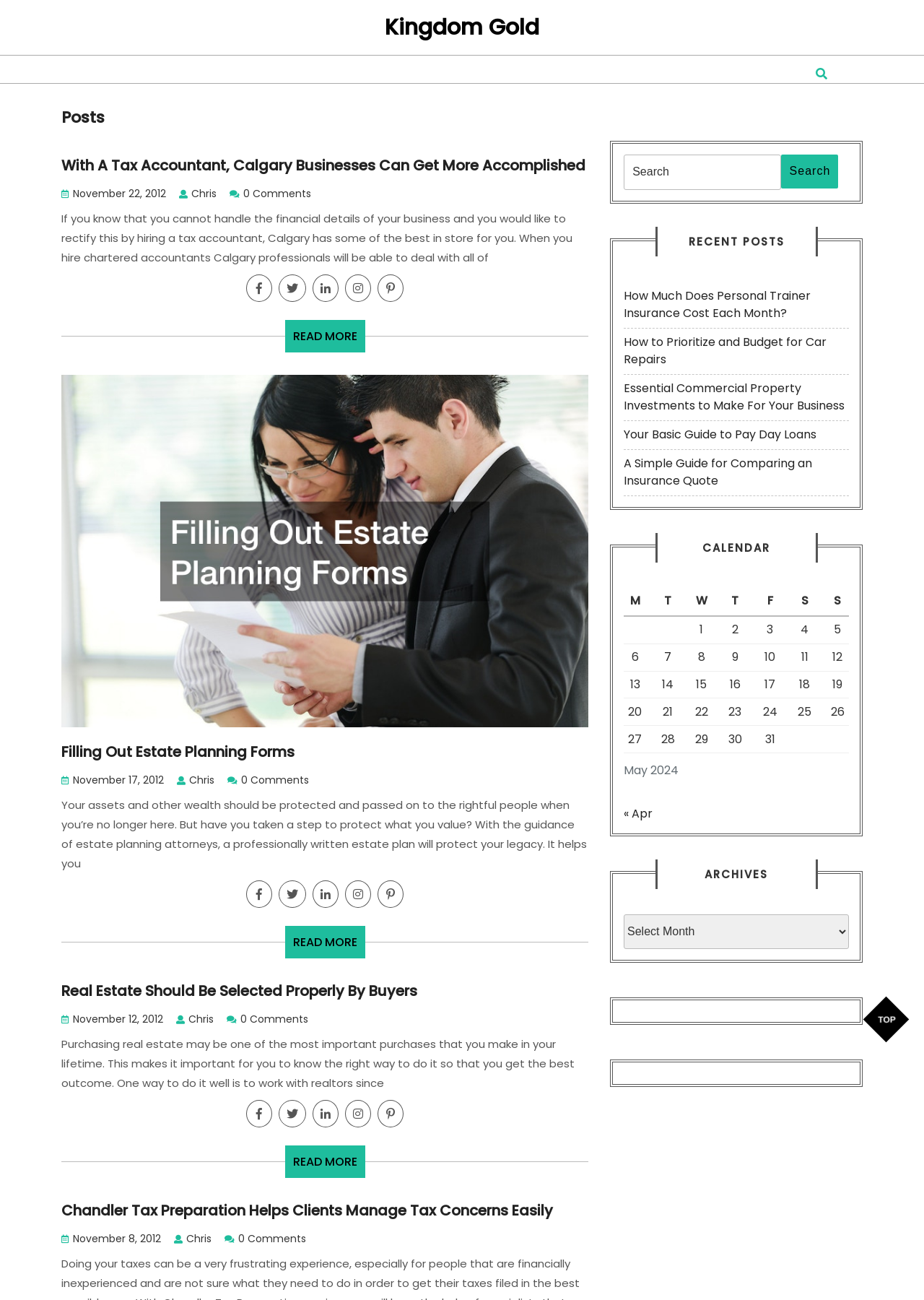Please specify the bounding box coordinates of the area that should be clicked to accomplish the following instruction: "Read more about 'Chandler Tax Preparation Helps Clients Manage Tax Concerns Easily'". The coordinates should consist of four float numbers between 0 and 1, i.e., [left, top, right, bottom].

[0.308, 0.881, 0.395, 0.906]